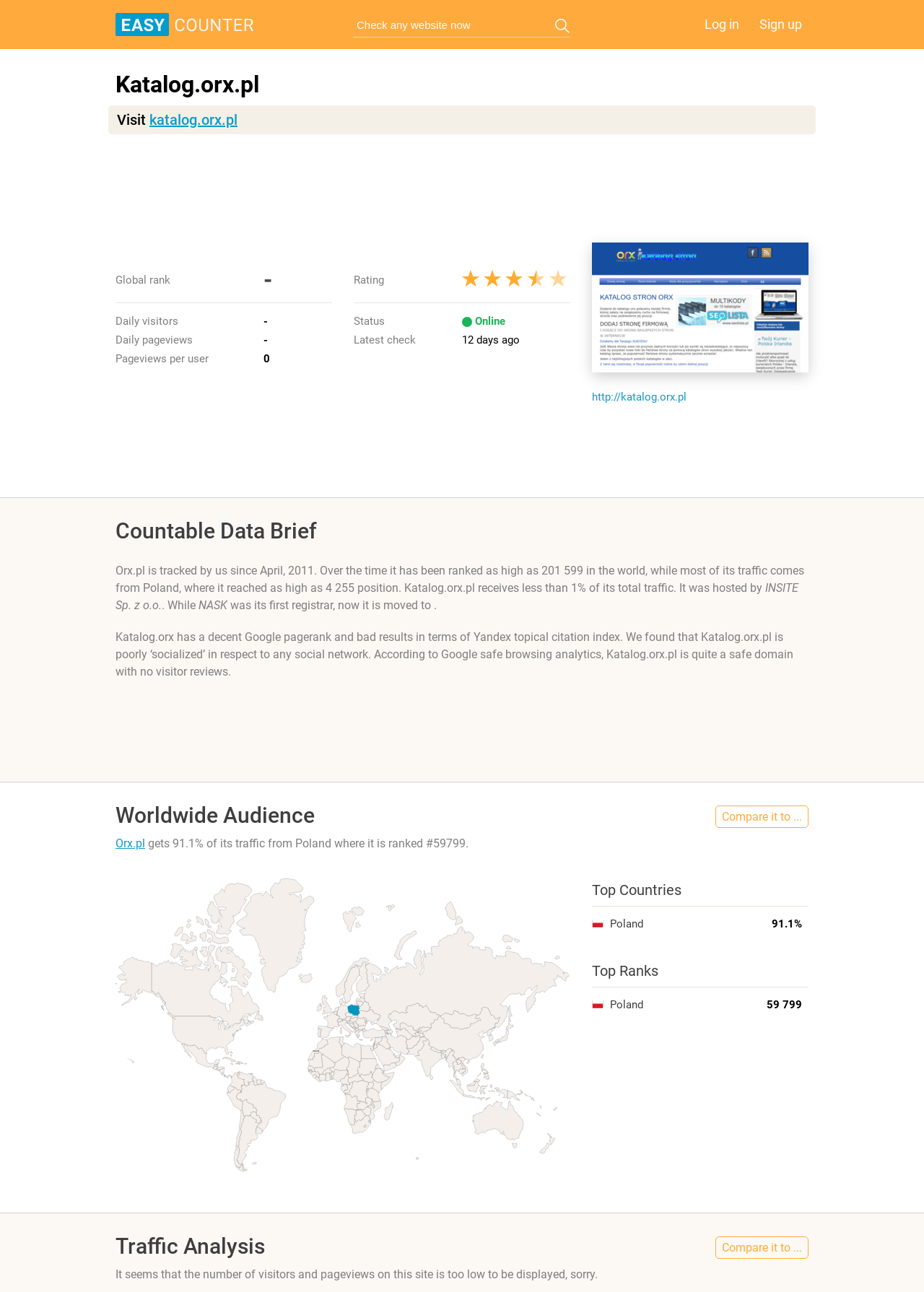Determine the bounding box coordinates of the clickable area required to perform the following instruction: "Compare it to...". The coordinates should be represented as four float numbers between 0 and 1: [left, top, right, bottom].

[0.774, 0.623, 0.875, 0.641]